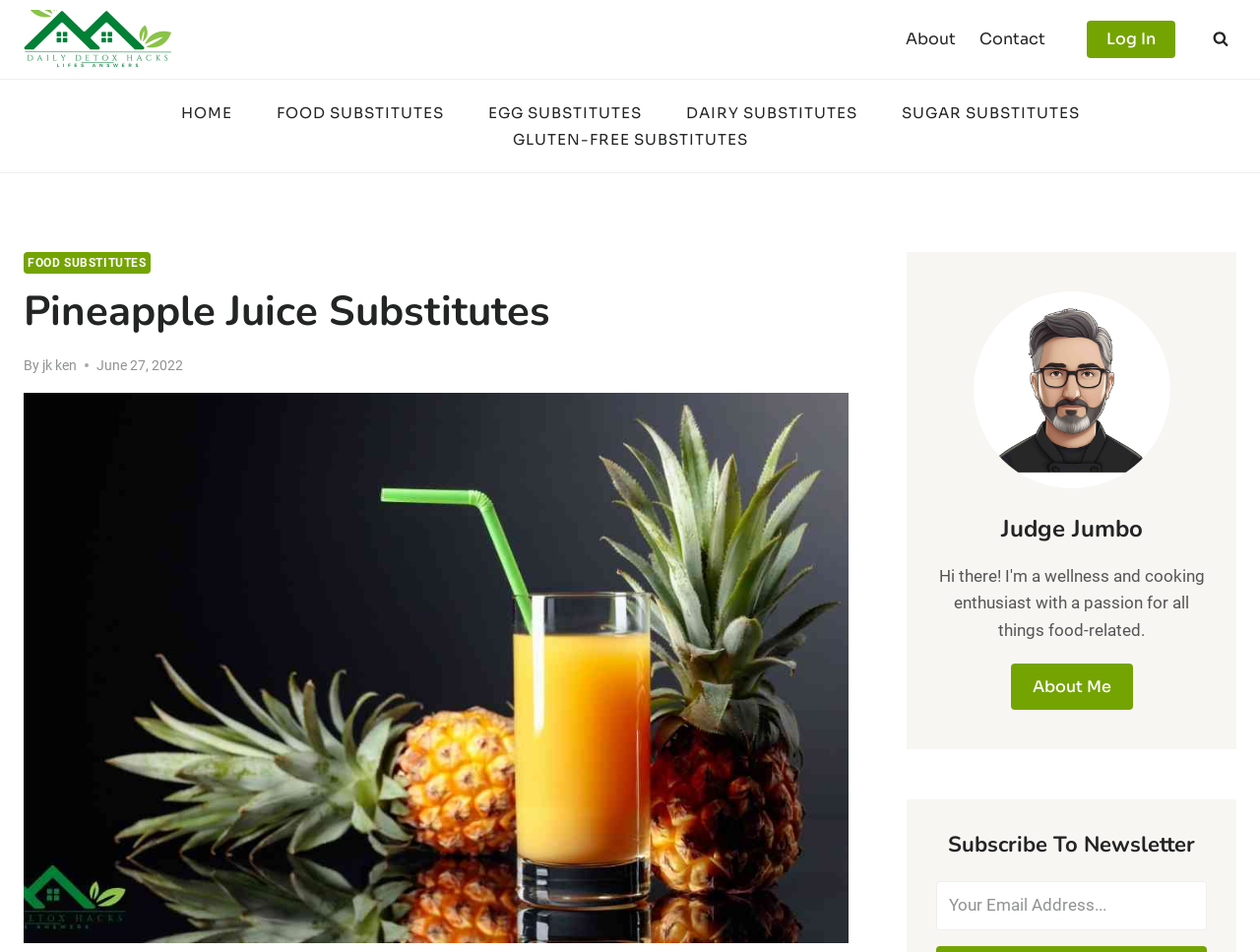Elaborate on the information and visuals displayed on the webpage.

The webpage is about pineapple juice substitutes, with a focus on the top 11 selected options. At the top left corner, there is a link to "Daily Detox Hacks - Life's Answers" accompanied by an image of the same name. Below this, there is a secondary navigation menu with links to "About" and "Contact". 

On the top right corner, there is a link to "Log In" and a button to "View Search Form". The primary navigation menu is located on the left side of the page, with links to "HOME", "FOOD SUBSTITUTES", "EGG SUBSTITUTES", "DAIRY SUBSTITUTES", "SUGAR SUBSTITUTES", and "GLUTEN-FREE SUBSTITUTES". 

The main content of the page is divided into two sections. The first section has a header with the title "Pineapple Juice Substitutes" and a subheading with the author's name, "jk ken", and the date "June 27, 2022". Below this, there is a large image related to pineapple juice substitutes. 

The second section is about the author, Judge Jumbo, with an image, a heading, and a brief description. There is also a call-to-action to "Subscribe To Newsletter" with a textbox to enter an email address.